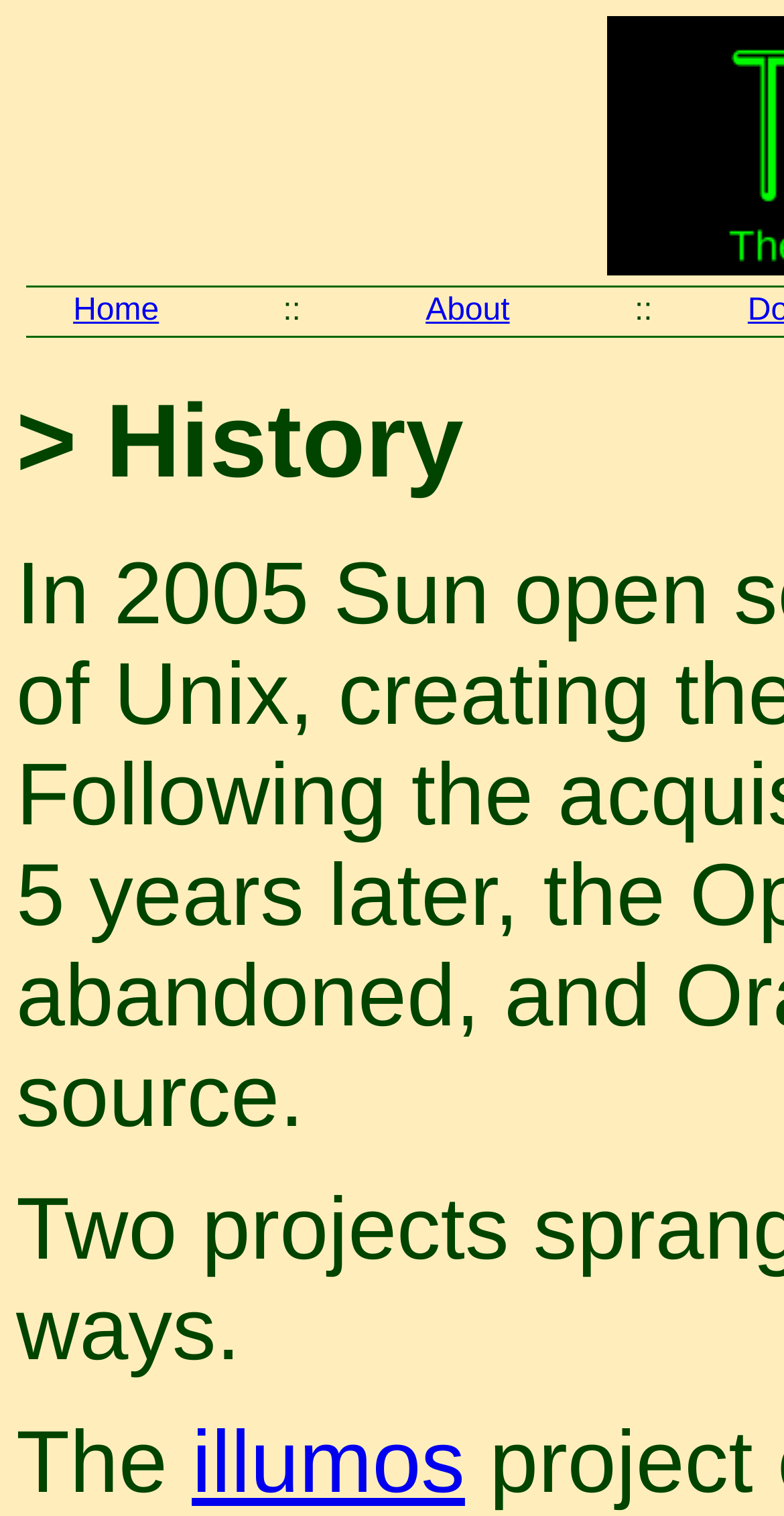What is the first link on the top left?
Using the visual information, answer the question in a single word or phrase.

Home